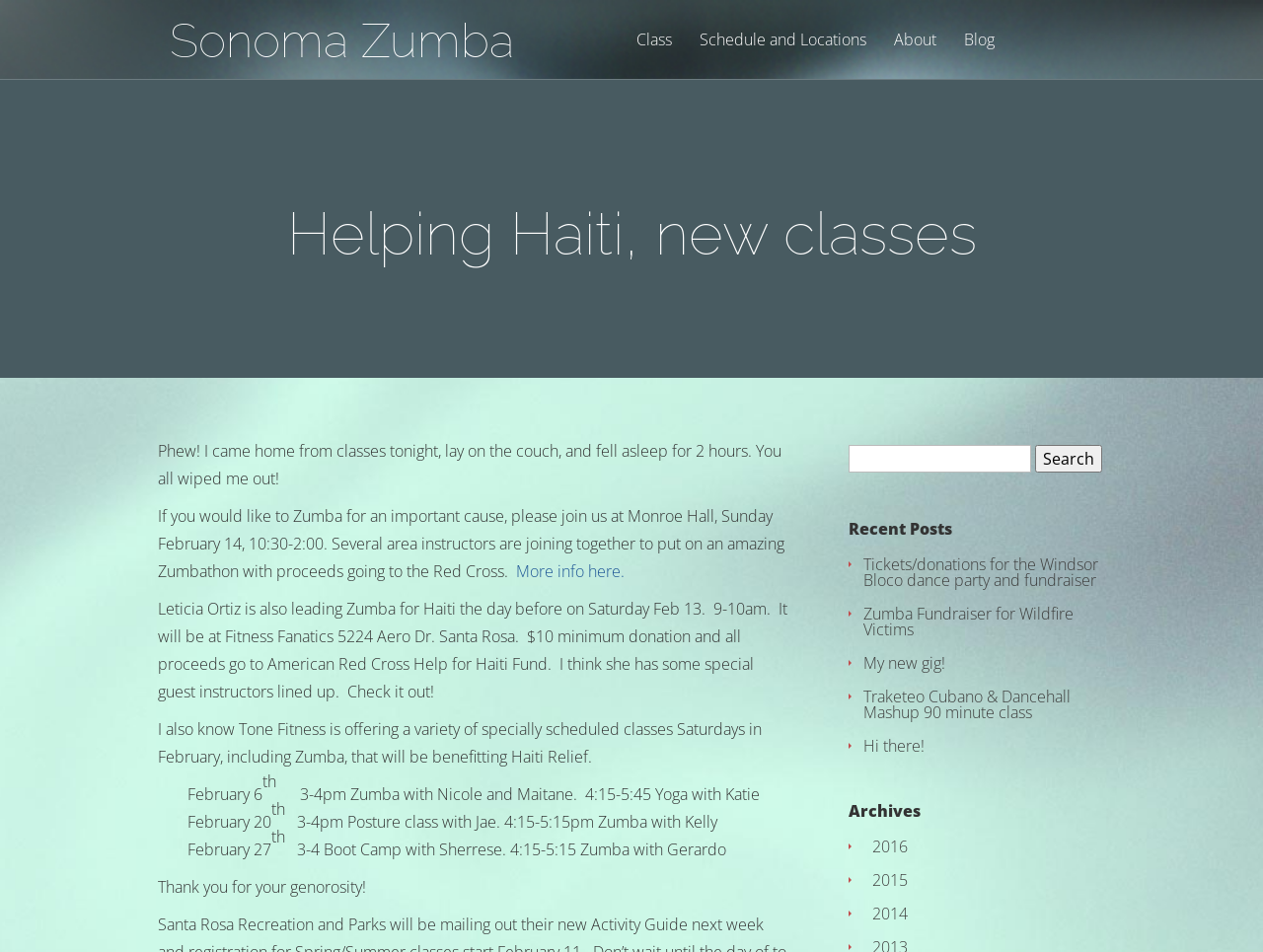Give a detailed explanation of the elements present on the webpage.

This webpage is about Sonoma Zumba, a fitness class focused on helping Haiti. At the top, there is a navigation menu with links to "Class", "Schedule and Locations", "About", and "Blog". Below the navigation menu, there is a heading that reads "Helping Haiti, new classes". 

Under the heading, there is a personal message from the author, expressing exhaustion after classes and inviting readers to join a Zumbathon event on February 14 to raise funds for the Red Cross. The author also mentions other Zumba events for Haiti relief, including one led by Leticia Ortiz on February 13 and special classes at Tone Fitness on Saturdays in February.

The page then lists several upcoming classes and events, including Zumba and yoga classes on February 6, posture and Zumba classes on February 20, and boot camp and Zumba classes on February 27. Each event is listed with its date, time, and instructor.

On the right side of the page, there is a search bar with a button to search for specific content. Below the search bar, there is a section titled "Recent Posts" with links to several blog posts, including ones about a Windsor Bloco dance party fundraiser, a Zumba fundraiser for wildfire victims, and a new gig for the author.

At the bottom of the page, there is a section titled "Archives" with links to past years, including 2016, 2015, and 2014.